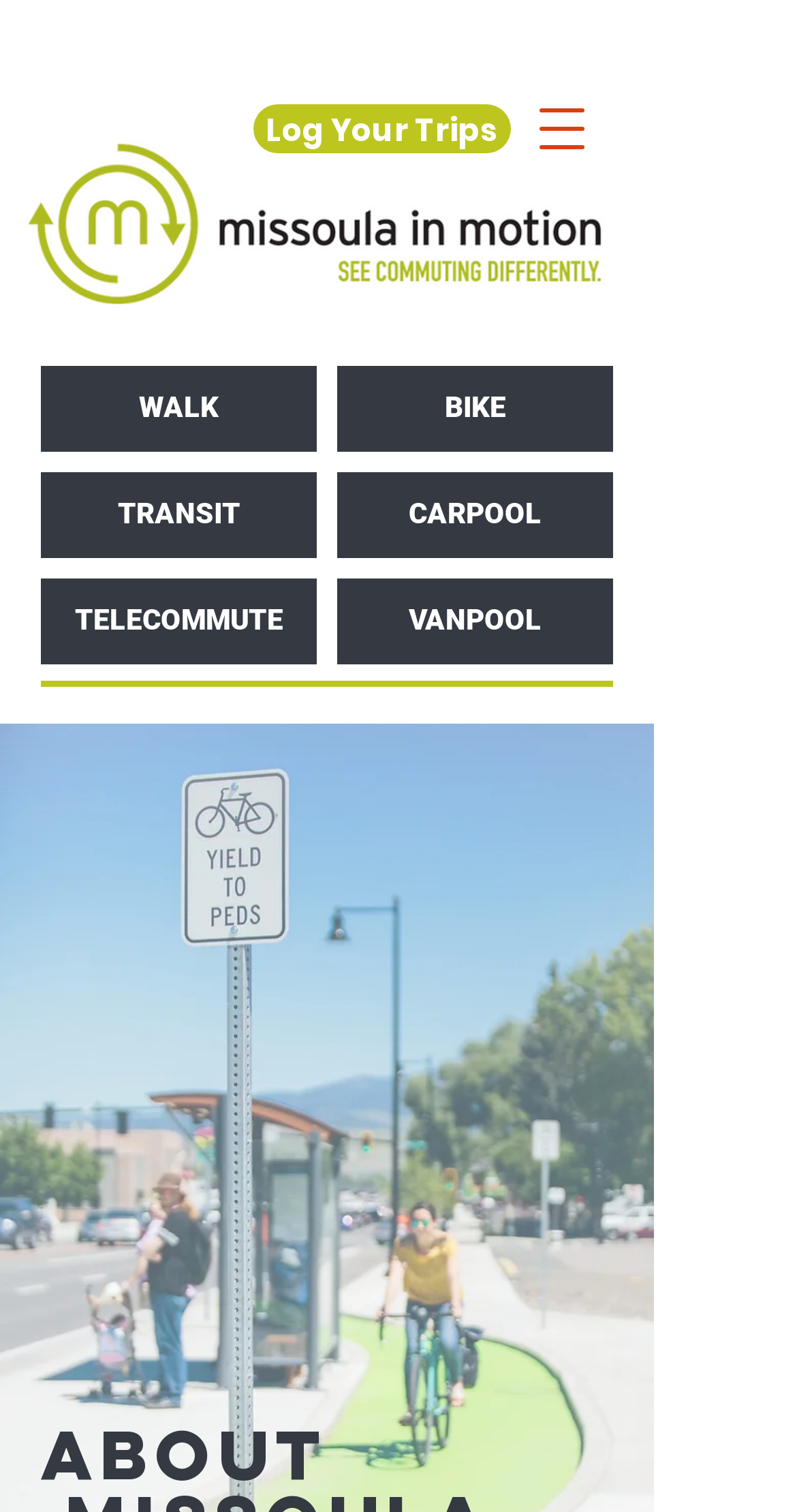Provide a brief response using a word or short phrase to this question:
What is the position of the 'Open navigation menu' button?

Top-right